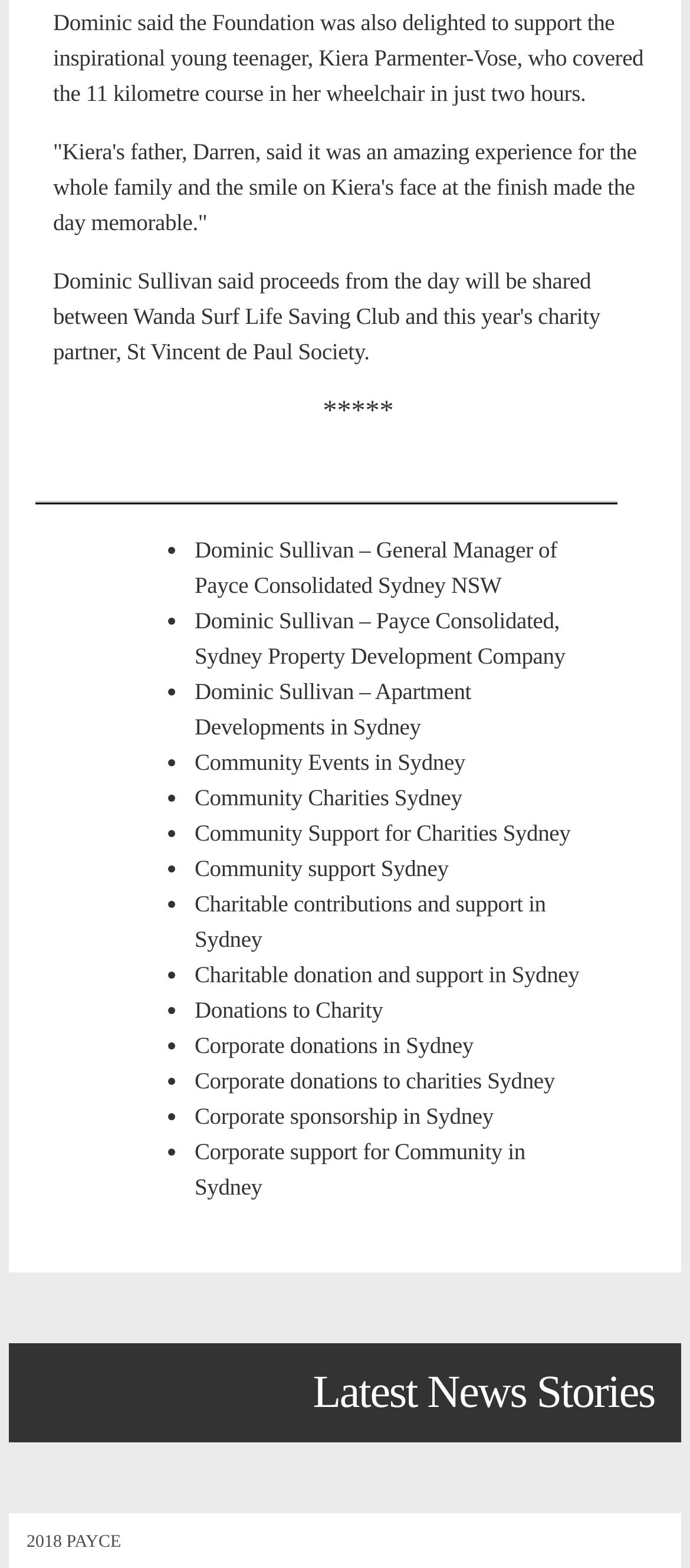Who is the General Manager of Payce Consolidated?
Please answer the question as detailed as possible based on the image.

I found this information in the blockquote section of the webpage, where there is a list of items with list markers. The second item in the list has the text 'Dominic Sullivan – General Manager of Payce Consolidated Sydney NSW', which indicates that Dominic Sullivan is the General Manager of Payce Consolidated.